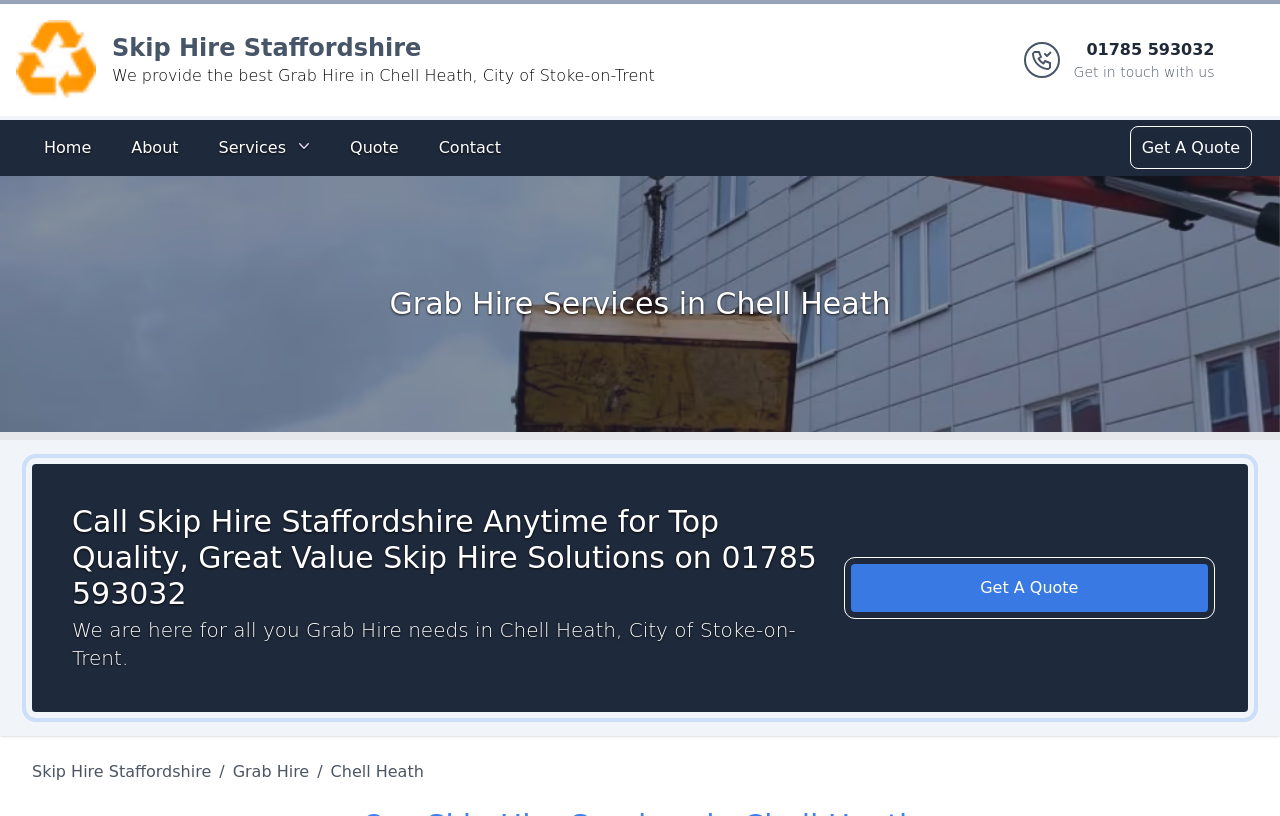Find the bounding box coordinates for the HTML element described in this sentence: "Wix.com". Provide the coordinates as four float numbers between 0 and 1, in the format [left, top, right, bottom].

None